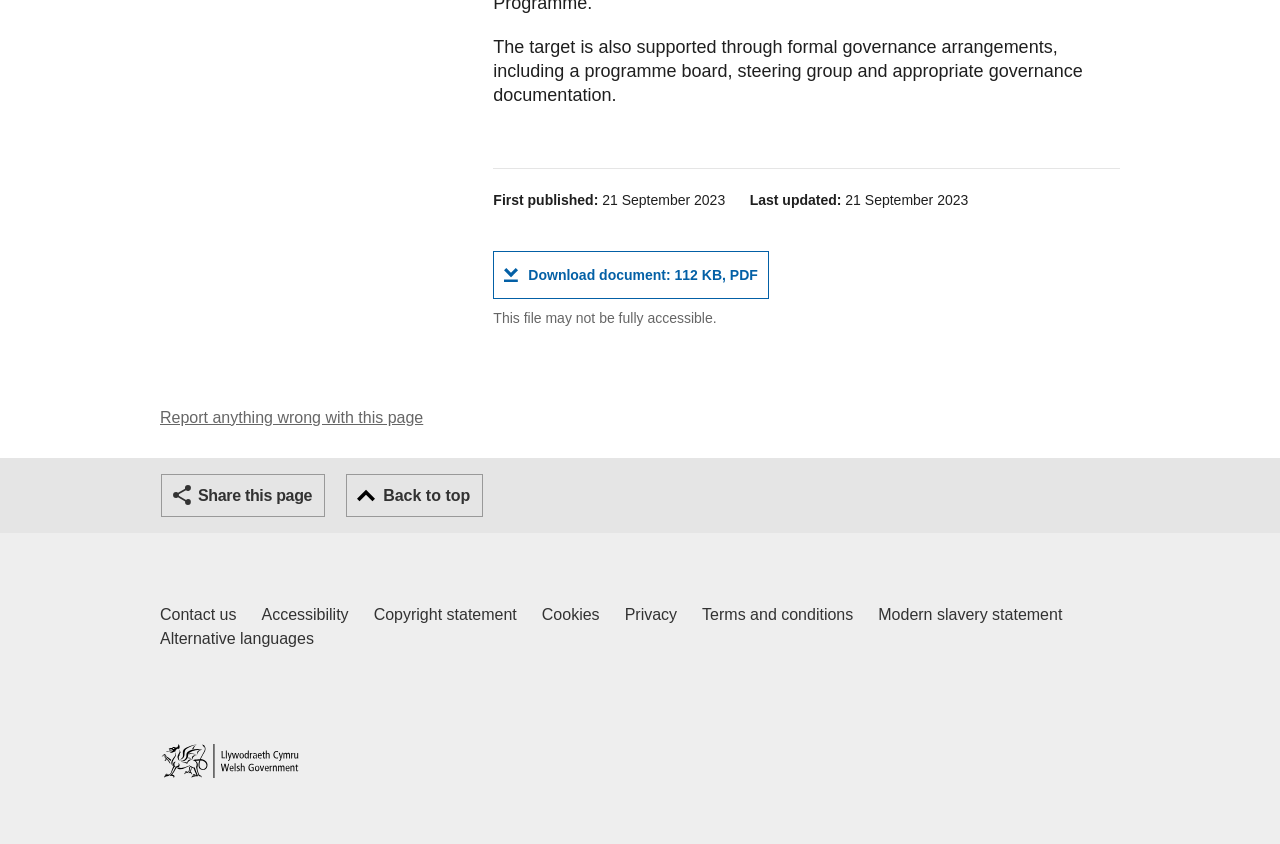Find the bounding box coordinates of the area to click in order to follow the instruction: "Go back to top".

[0.27, 0.562, 0.378, 0.613]